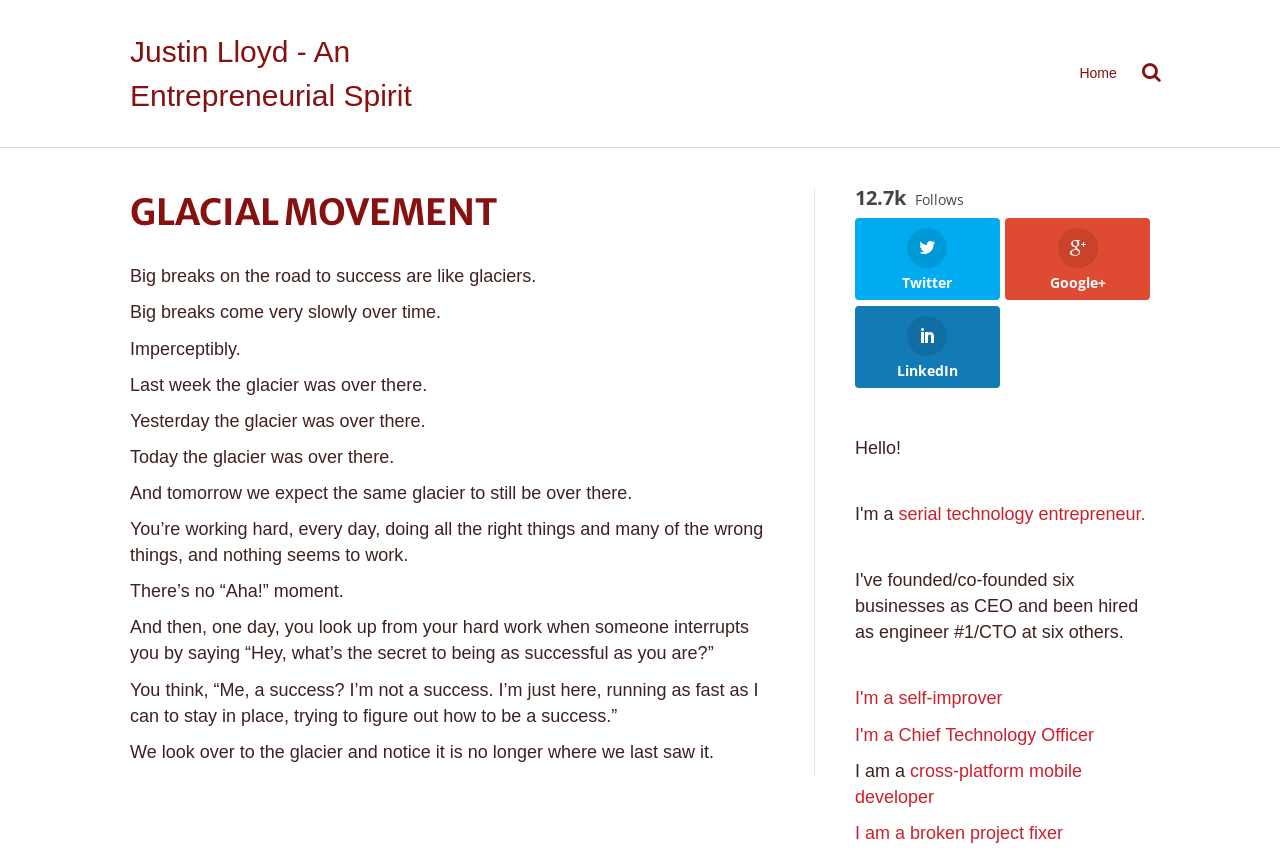Analyze the image and provide a detailed answer to the question: How many social media links are there in the complementary section?

In the complementary section, there are four social media links, which are Twitter, Google+, LinkedIn, and another unknown link.